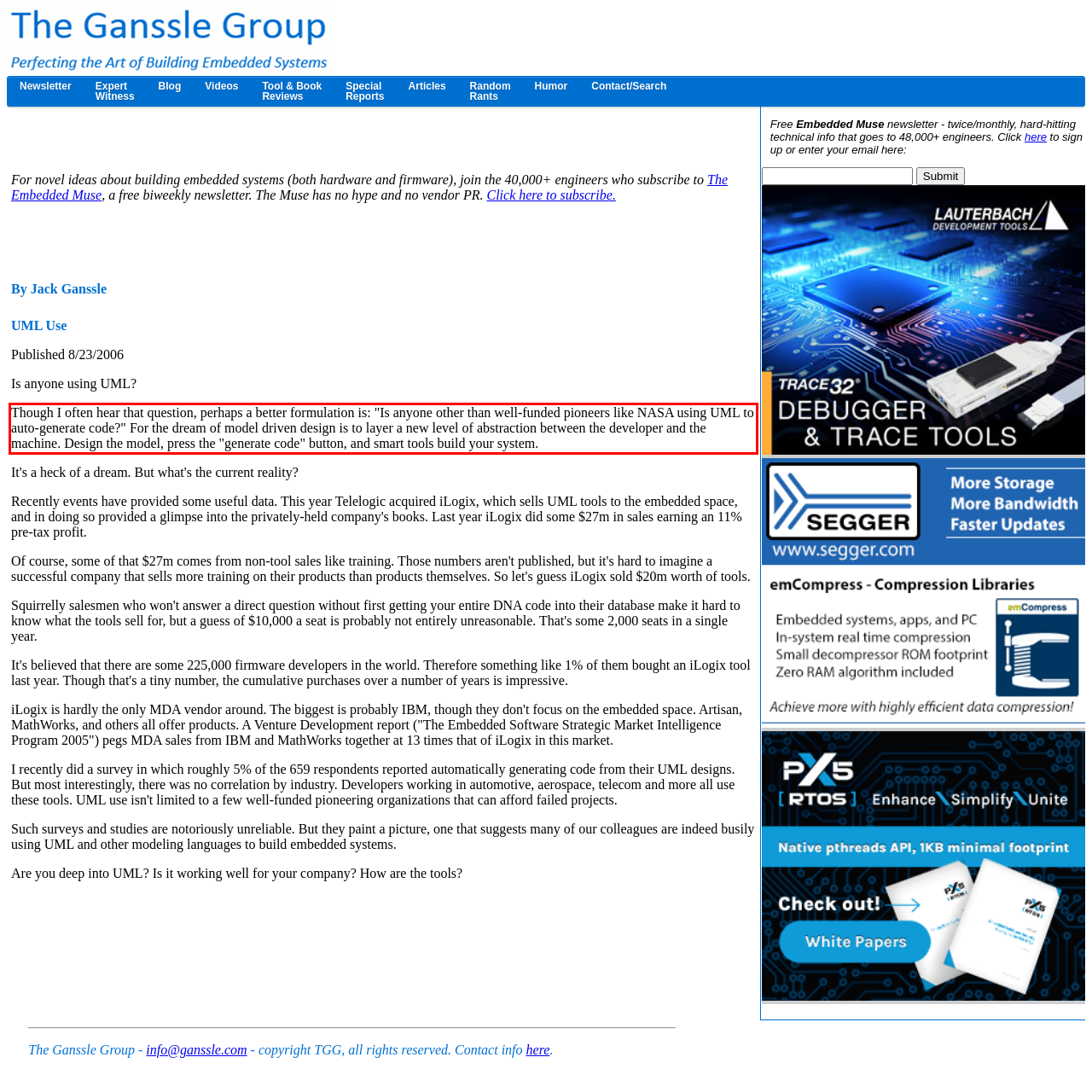You are given a webpage screenshot with a red bounding box around a UI element. Extract and generate the text inside this red bounding box.

Though I often hear that question, perhaps a better formulation is: "Is anyone other than well-funded pioneers like NASA using UML to auto-generate code?" For the dream of model driven design is to layer a new level of abstraction between the developer and the machine. Design the model, press the "generate code" button, and smart tools build your system.